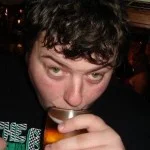What is the atmosphere of the pub?
Provide a concise answer using a single word or phrase based on the image.

Relaxed